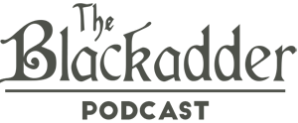What is the TV series that the podcast is dedicated to?
Provide a short answer using one word or a brief phrase based on the image.

Blackadder